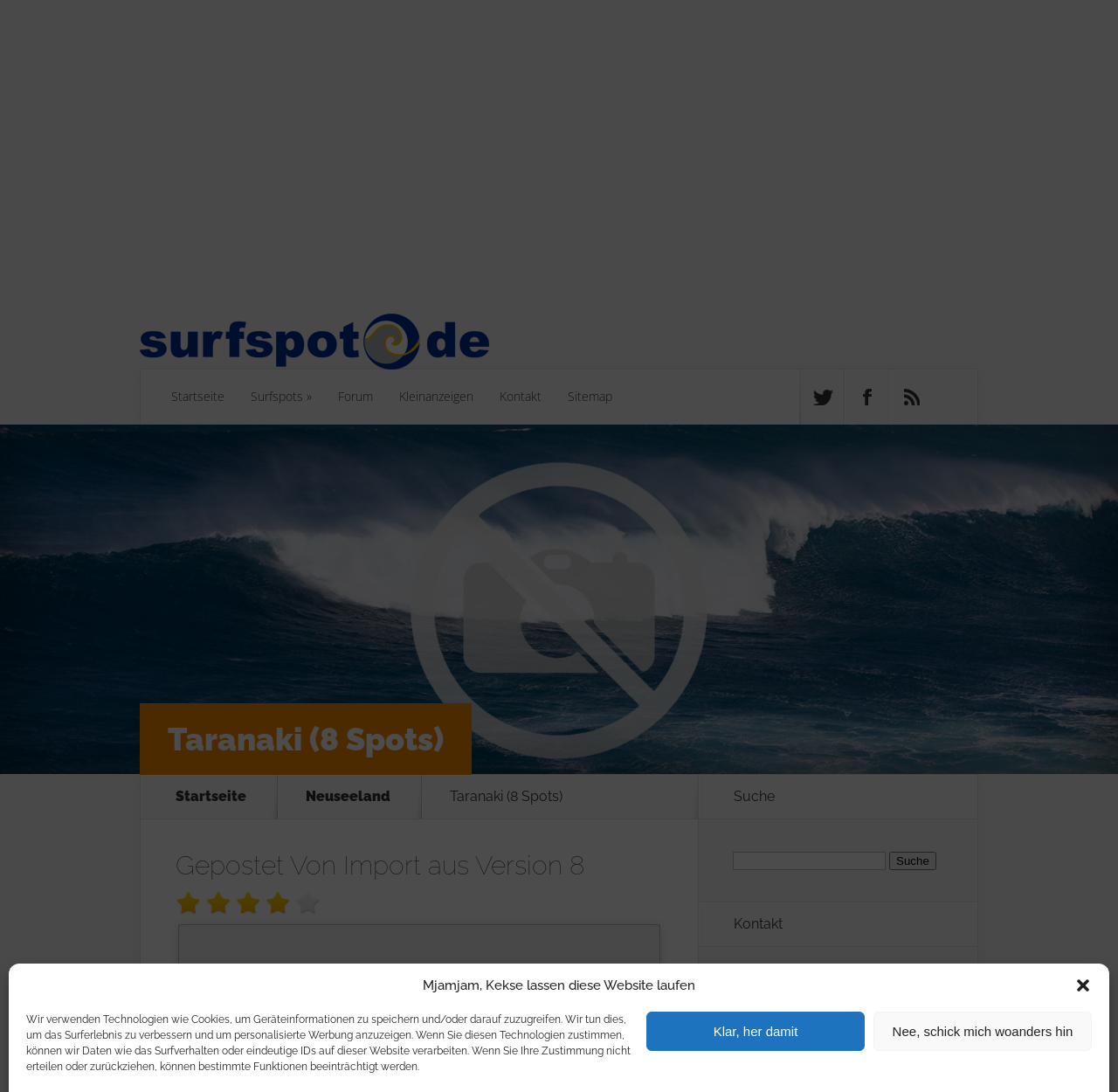Please specify the bounding box coordinates of the region to click in order to perform the following instruction: "Click on the 'Startseite' link".

[0.141, 0.338, 0.212, 0.389]